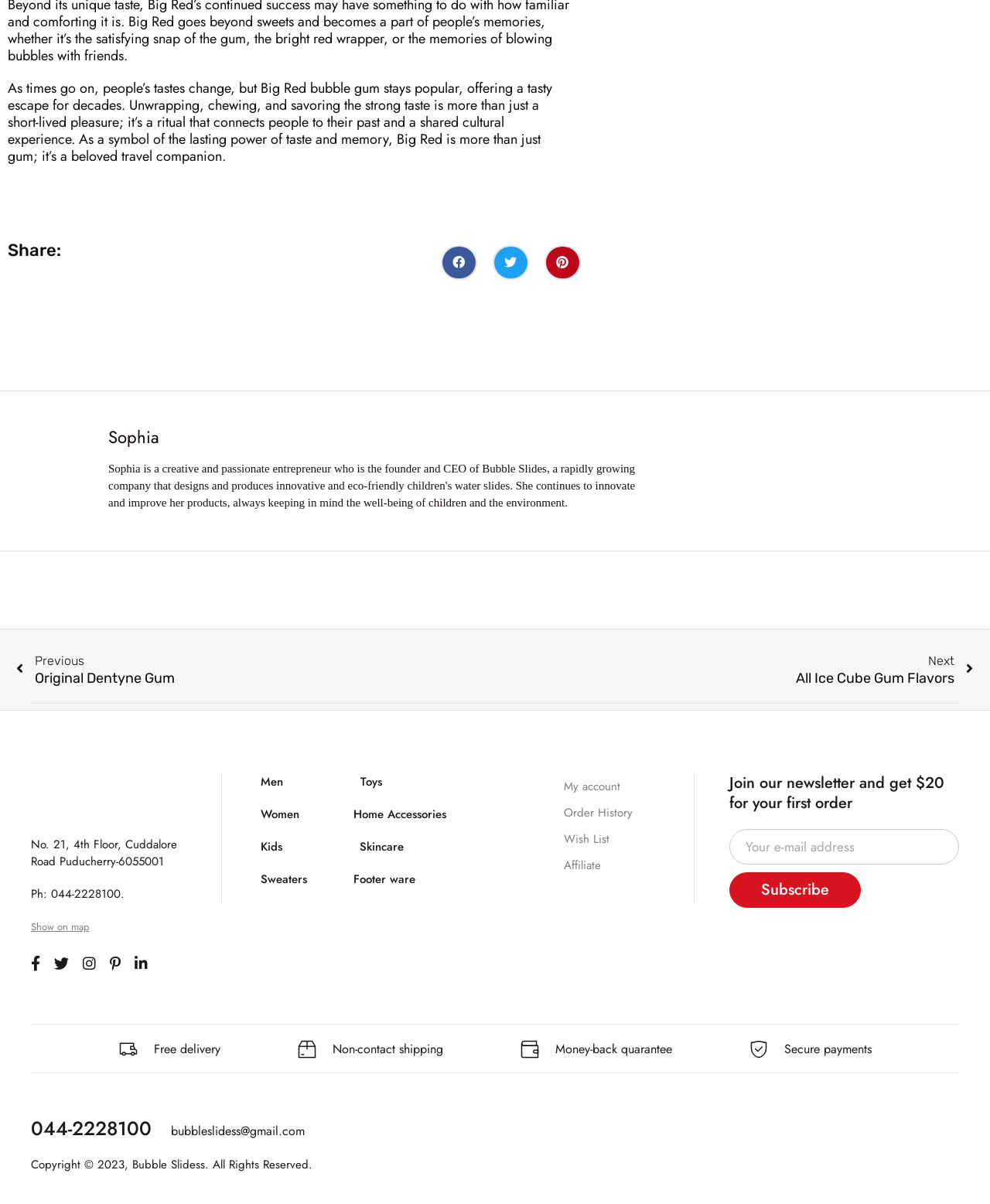Give the bounding box coordinates for the element described as: "Products".

None